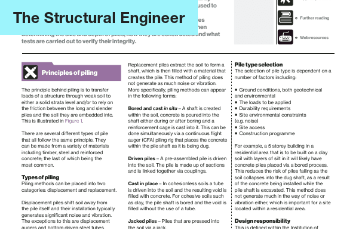Give a detailed account of the elements present in the image.

This image showcases an excerpt from "The Structural Engineer," focusing on the principles of piling in structural engineering. The top section prominently features the title "The Structural Engineer," indicating the publication's emphasis on engineering topics. Below this, a highlighted section titled "Principles of piling" uses an icon to denote important information about the techniques employed to transfer loads through the use of piles.

The text elaborates on the methods and rationale behind piling, explaining how it serves as a reliable foundation for structures, particularly in challenging soil conditions. Additionally, the image hints at various topics covered in the publication, including a section on "Pile type selection," guiding engineers in their choices based on project requirements. Overall, this excerpt is a valuable resource for professionals in the field looking to deepen their understanding of piling practices.